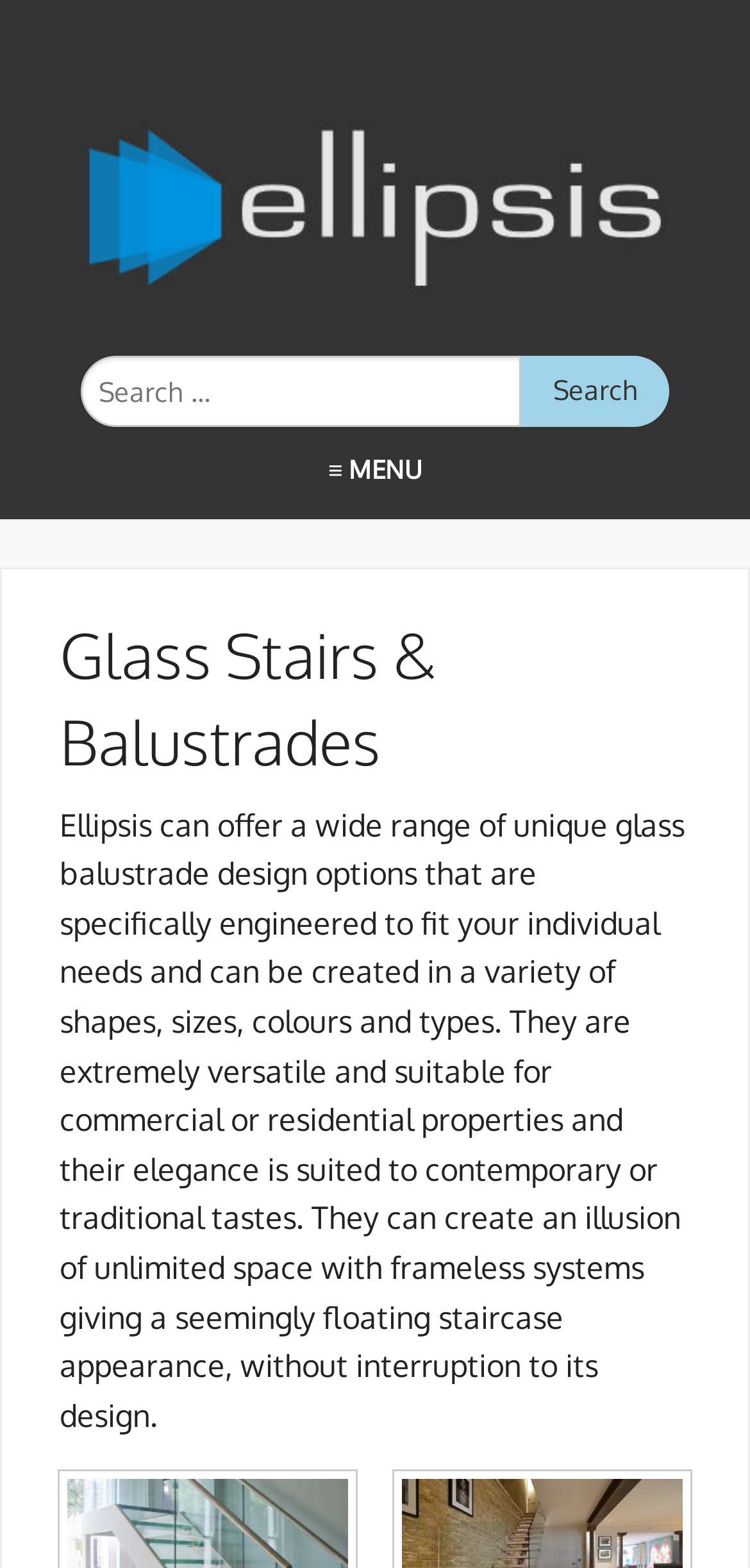What is the purpose of the search box? Look at the image and give a one-word or short phrase answer.

To search the website